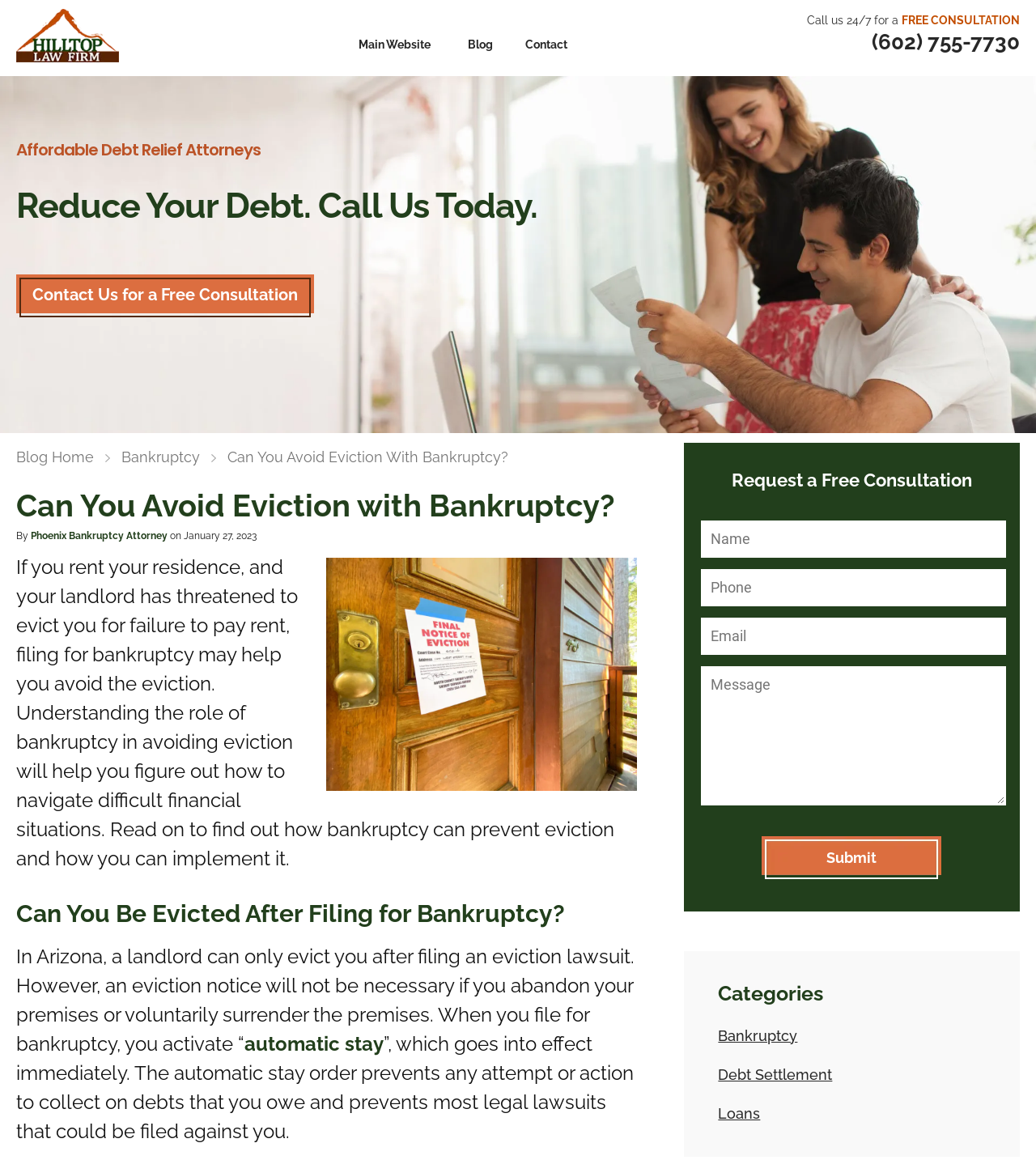Based on the image, provide a detailed response to the question:
What is the term for the order that prevents debt collection?

I found the answer by reading the section 'Can You Be Evicted After Filing for Bankruptcy?' which explains that when you file for bankruptcy, you activate the 'automatic stay' order, which prevents any attempt or action to collect on debts that you owe.